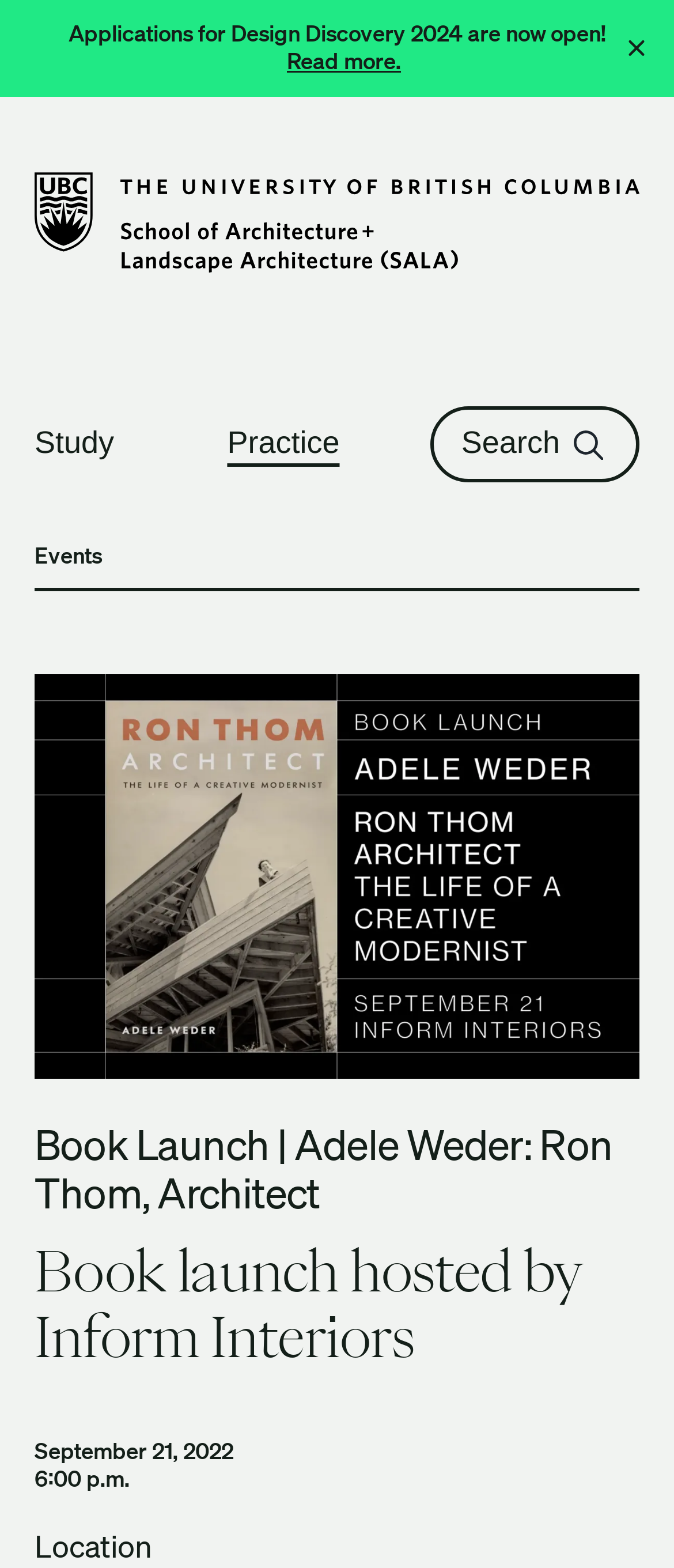Elaborate on the different components and information displayed on the webpage.

The webpage appears to be an event page for a book launch hosted by Inform Interiors. At the top, there is a link to skip to the content. Below that, there is a prominent announcement about applications for Design Discovery 2024 being open, with a "Read more" link. To the right of this announcement, there is a dismiss button with a small icon.

The main content of the page is divided into sections. On the left, there are three buttons: "Study", "Practice", and "Search", each with a corresponding icon. These buttons are likely part of a navigation menu.

To the right of these buttons, there is a section dedicated to the book launch event. This section has a heading "Book Launch | Adele Weder: Ron Thom, Architect" and a subheading "Book launch hosted by Inform Interiors". Below this, there is an image with an empty alt attribute, likely the book cover. The event details are listed, including the date, September 21, 2022, and the time, 6:00 p.m.

At the very bottom of the page, there is a section with a heading "Location", but the actual location details are not provided in the accessibility tree.

There are several images on the page, including icons for the navigation buttons and the book cover image. The University of British Columbia School of Architecture and Landscape Architecture is also mentioned on the page, with a link to their website.